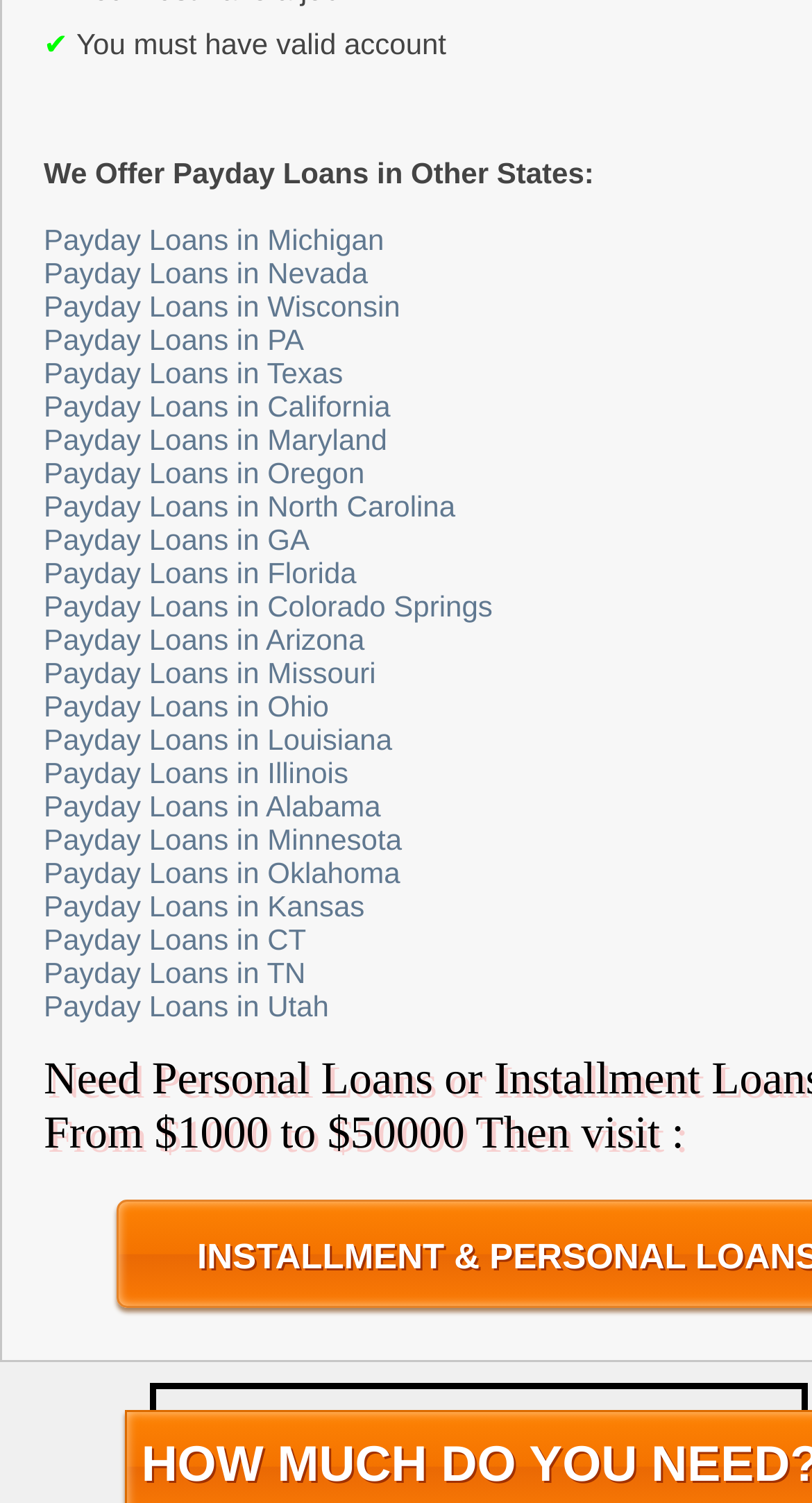Can you give a detailed response to the following question using the information from the image? Is California one of the states that offer payday loans?

I searched the list of links on the webpage and found 'Payday Loans in California', which indicates that California is one of the states that offer payday loans.